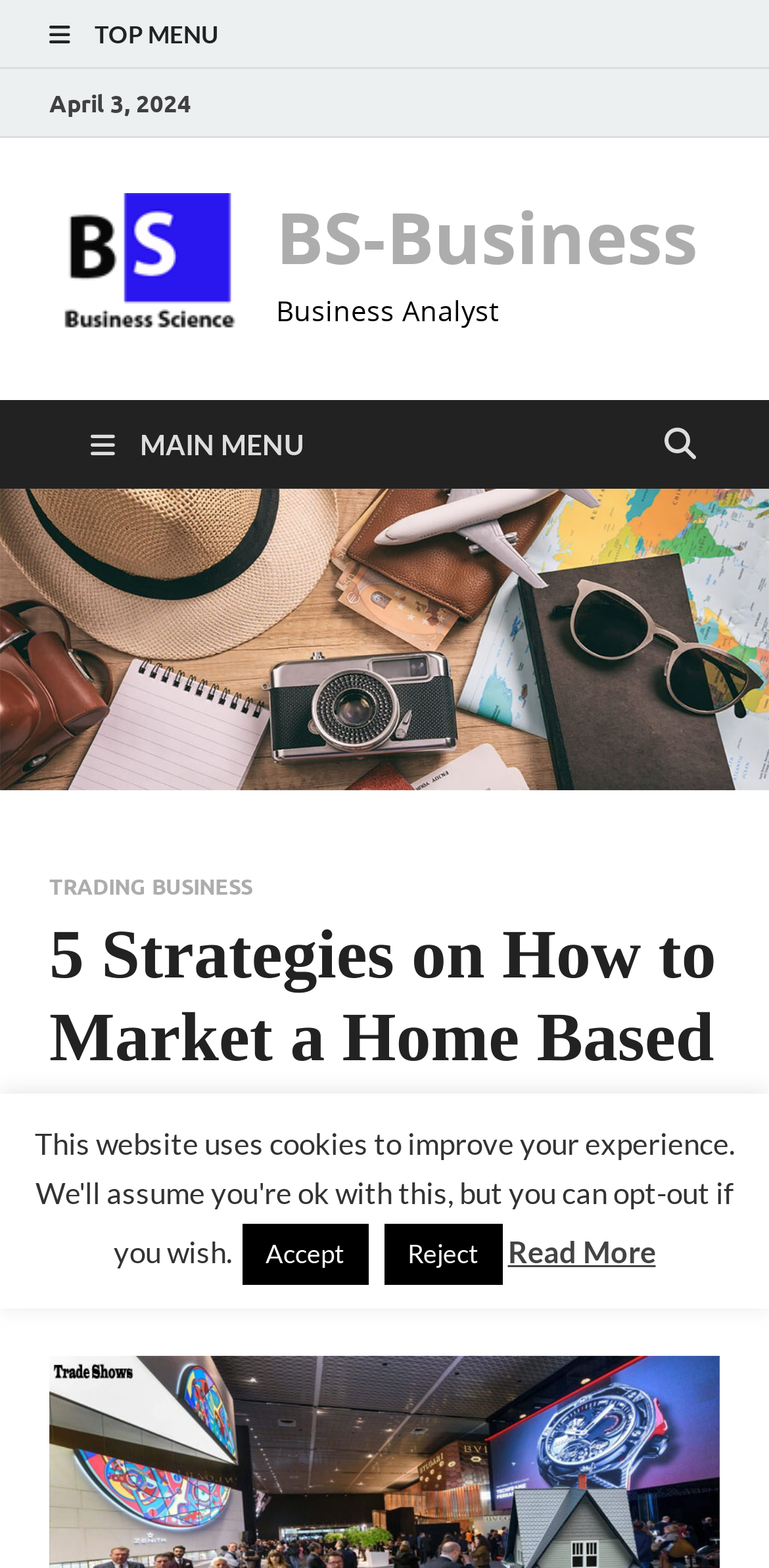Please find the bounding box coordinates of the section that needs to be clicked to achieve this instruction: "visit the BS-Business homepage".

[0.064, 0.192, 0.321, 0.216]